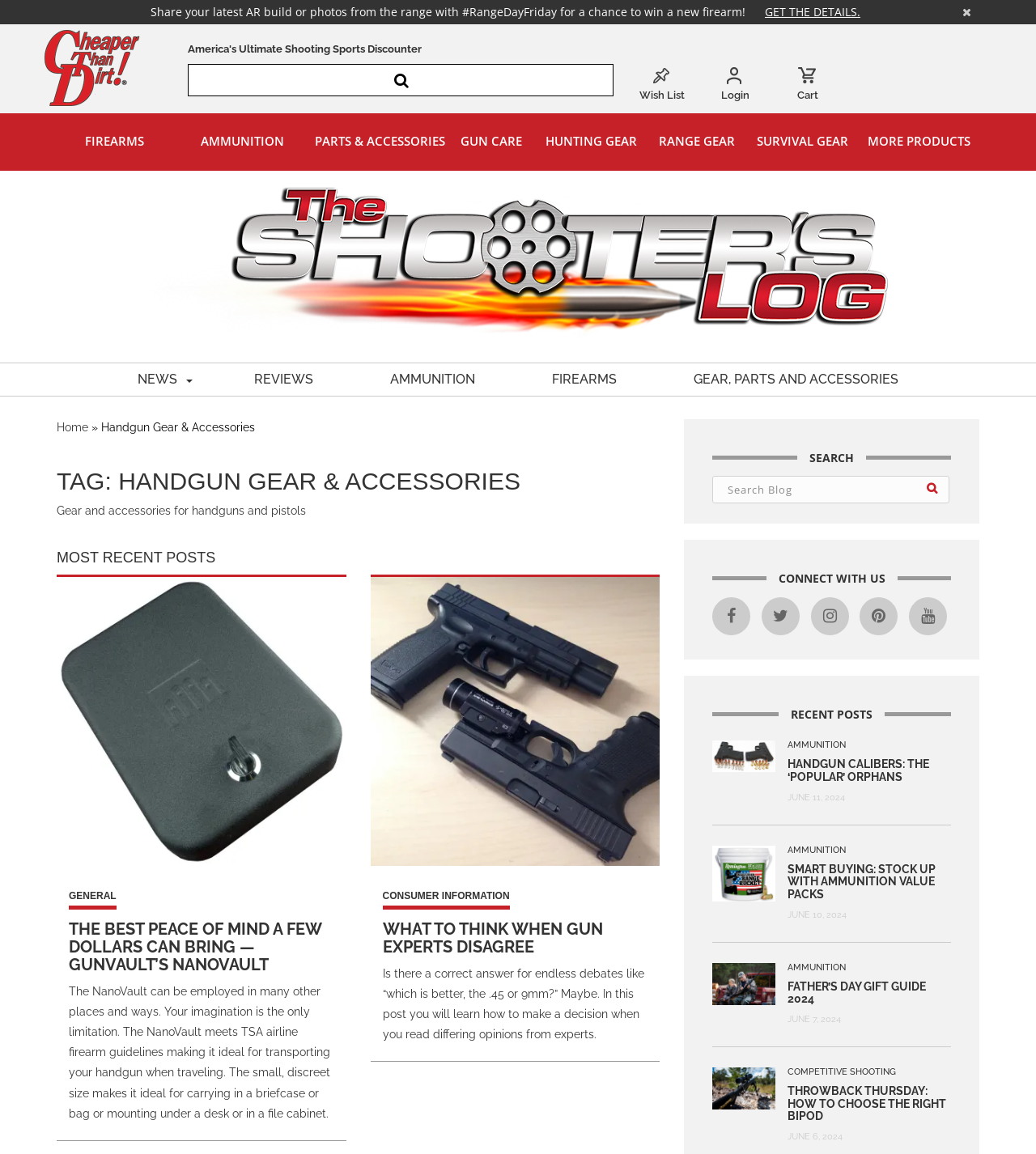Determine the bounding box coordinates for the UI element with the following description: "name="searchFormField" placeholder="Search (keywords, brands, etc)"". The coordinates should be four float numbers between 0 and 1, represented as [left, top, right, bottom].

[0.181, 0.056, 0.592, 0.084]